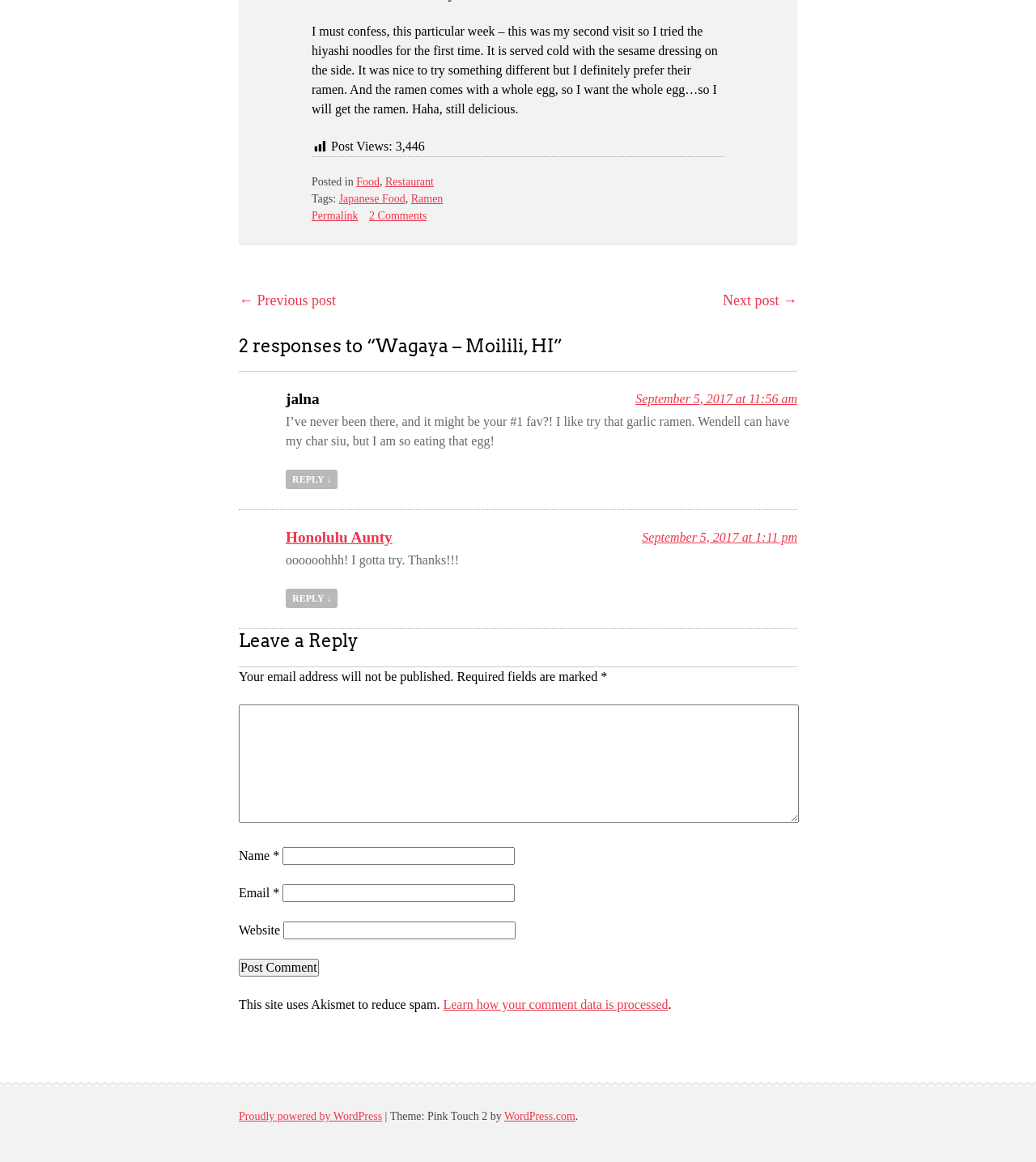Please find the bounding box coordinates of the element's region to be clicked to carry out this instruction: "Click the 'Post Comment' button".

[0.23, 0.825, 0.308, 0.84]